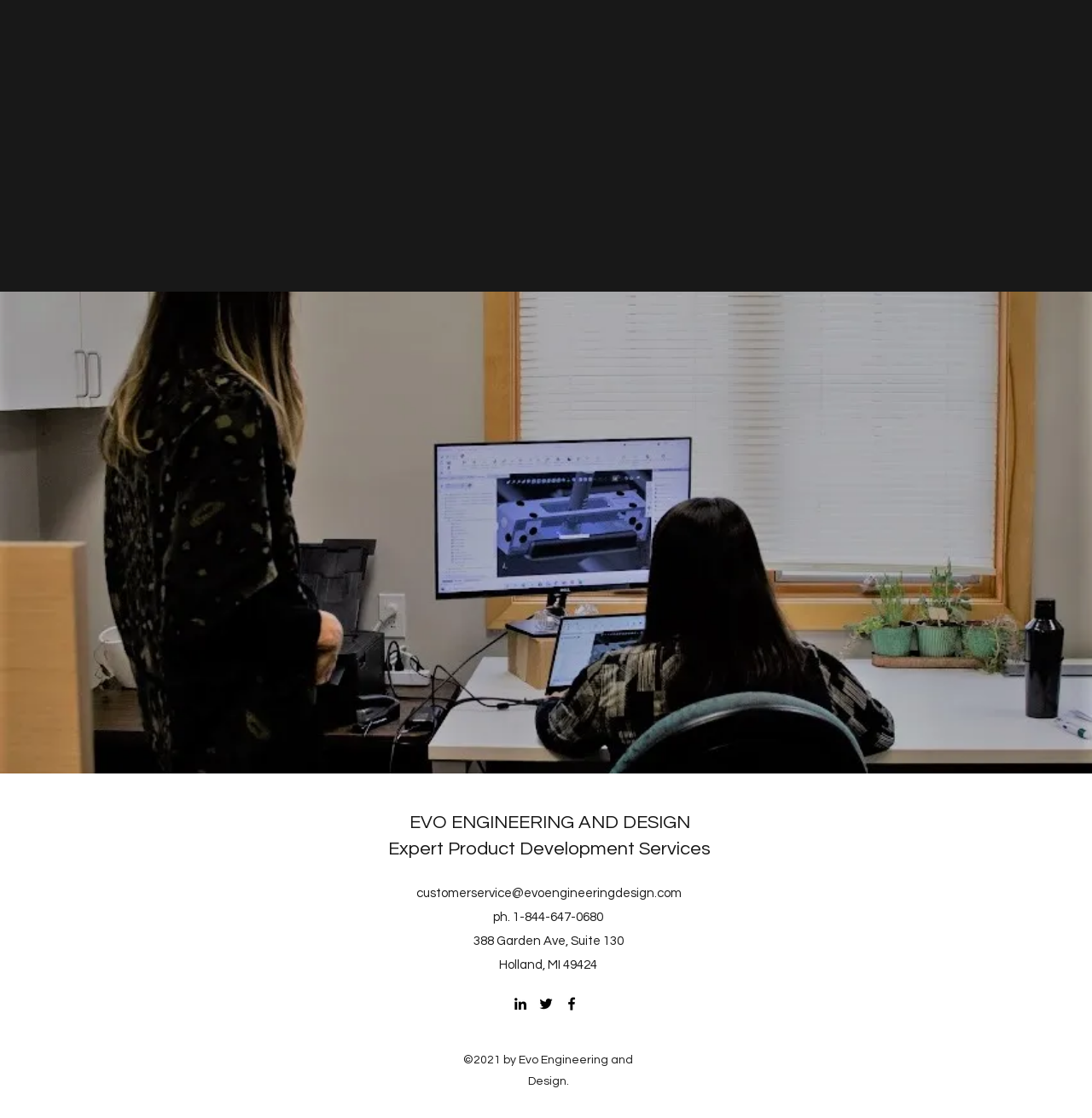Extract the bounding box coordinates for the HTML element that matches this description: "customerservice@evoengineeringdesign.com". The coordinates should be four float numbers between 0 and 1, i.e., [left, top, right, bottom].

[0.381, 0.793, 0.624, 0.804]